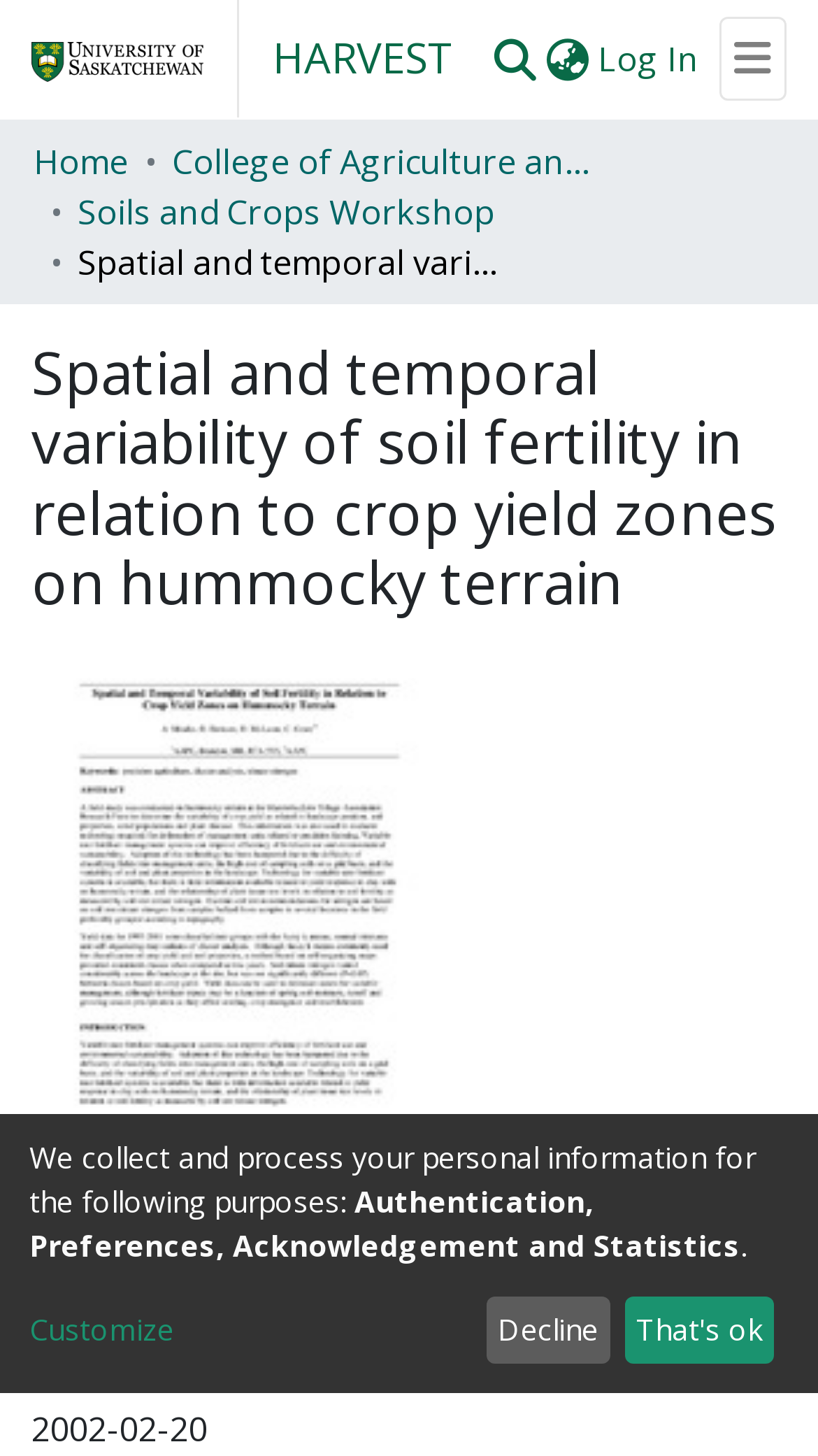Describe all the significant parts and information present on the webpage.

This webpage appears to be a research paper or article repository, with a focus on soil fertility and crop yield. At the top left corner, there is a repository logo, accompanied by a link to the repository. Next to it, there is a link to "HARVEST". 

On the top right corner, there is a user profile bar with a search function, a language switch button, a log-in button, and a toggle navigation button. Below this, there is a main navigation bar with links to "About", "Communities & Collections", "Browse HARVEST", and "Statistics". 

Further down, there is a breadcrumb navigation section, showing the path from "Home" to "College of Agriculture and Bioresources" to "Soils and Crops Workshop". 

The main content of the page is a research paper titled "Spatial and temporal variability of soil fertility in relation to crop yield zones on hummocky terrain". Below the title, there are three sections: "Files", "Date", and a section with a PDF file link. The "Date" section shows the date "2002-02-20". 

At the bottom of the page, there is a notice about collecting and processing personal information, with a link to "Customize" and two buttons, "Decline" and "That's ok".